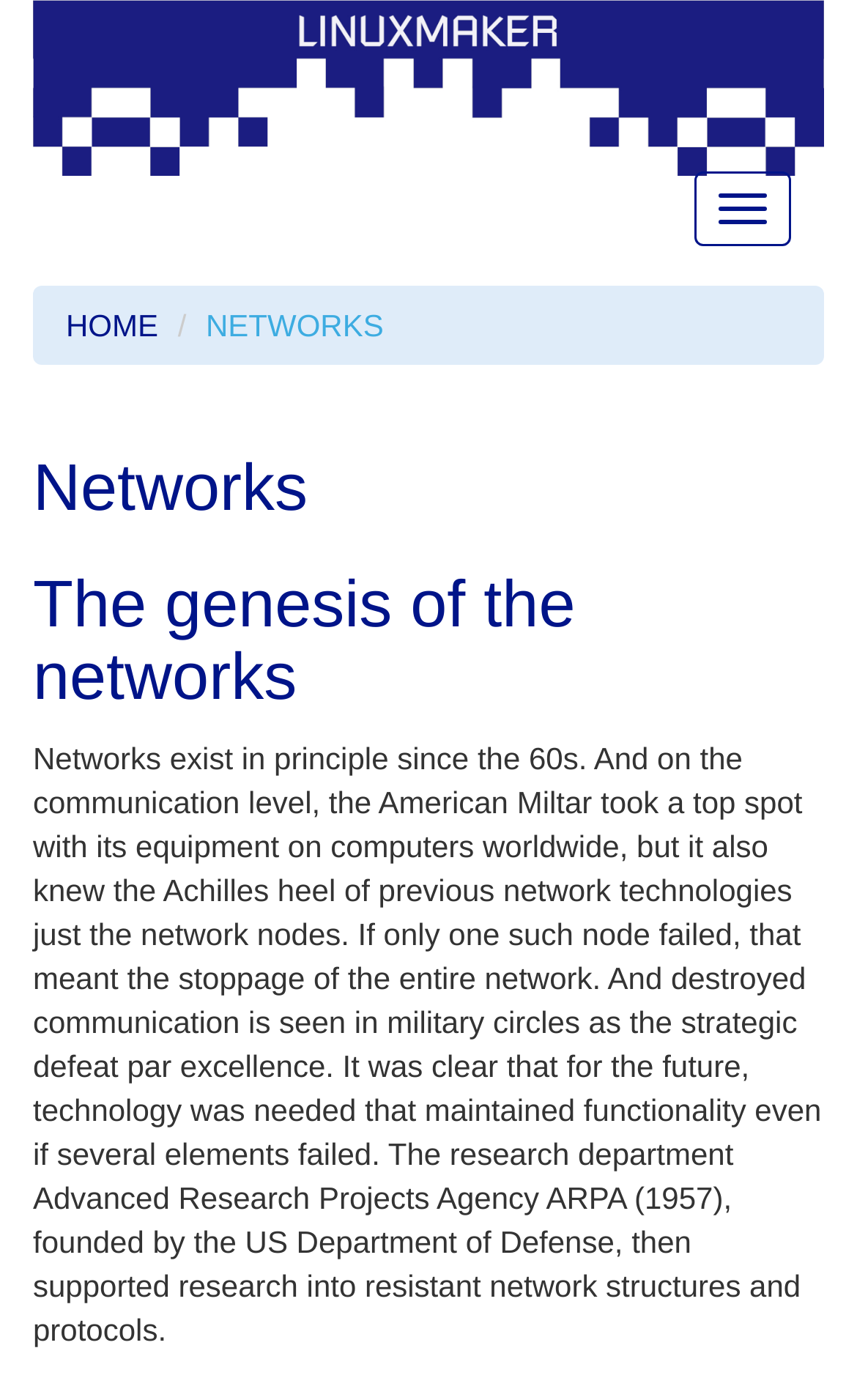Using the webpage screenshot and the element description HOME, determine the bounding box coordinates. Specify the coordinates in the format (top-left x, top-left y, bottom-right x, bottom-right y) with values ranging from 0 to 1.

[0.077, 0.22, 0.185, 0.245]